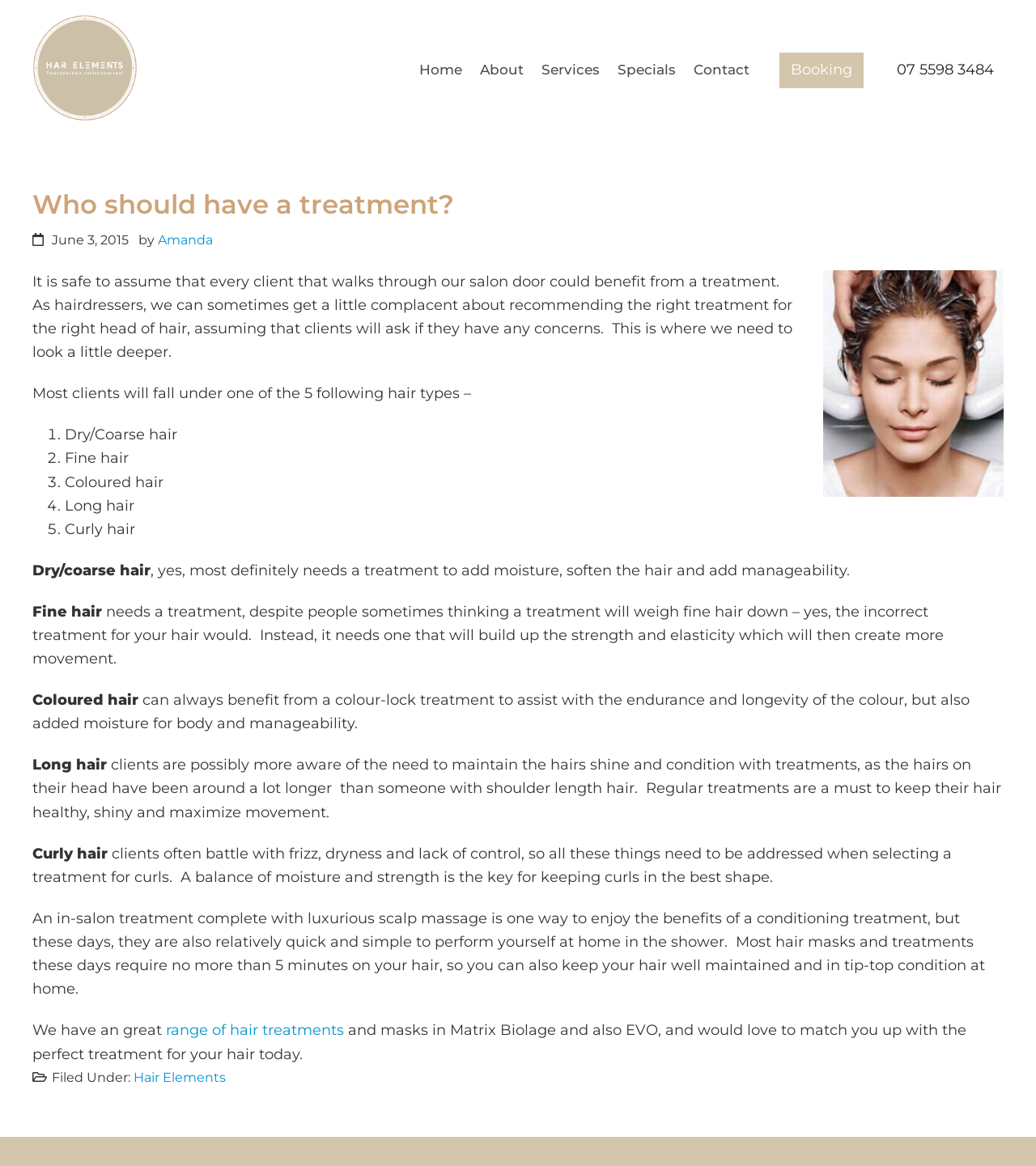Could you identify the text that serves as the heading for this webpage?

Who should have a treatment?